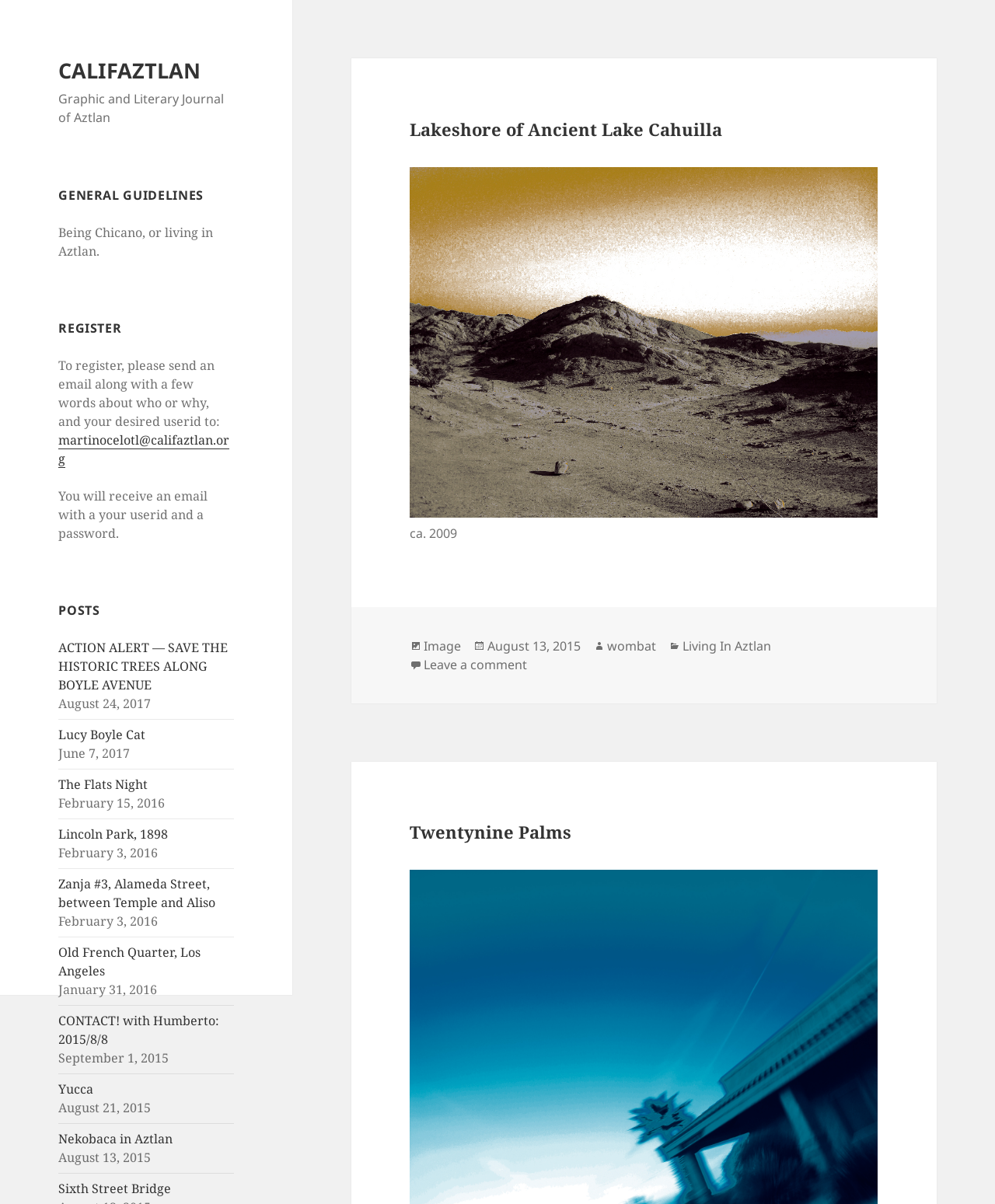Pinpoint the bounding box coordinates of the element that must be clicked to accomplish the following instruction: "Click the 'About Us' link". The coordinates should be in the format of four float numbers between 0 and 1, i.e., [left, top, right, bottom].

None